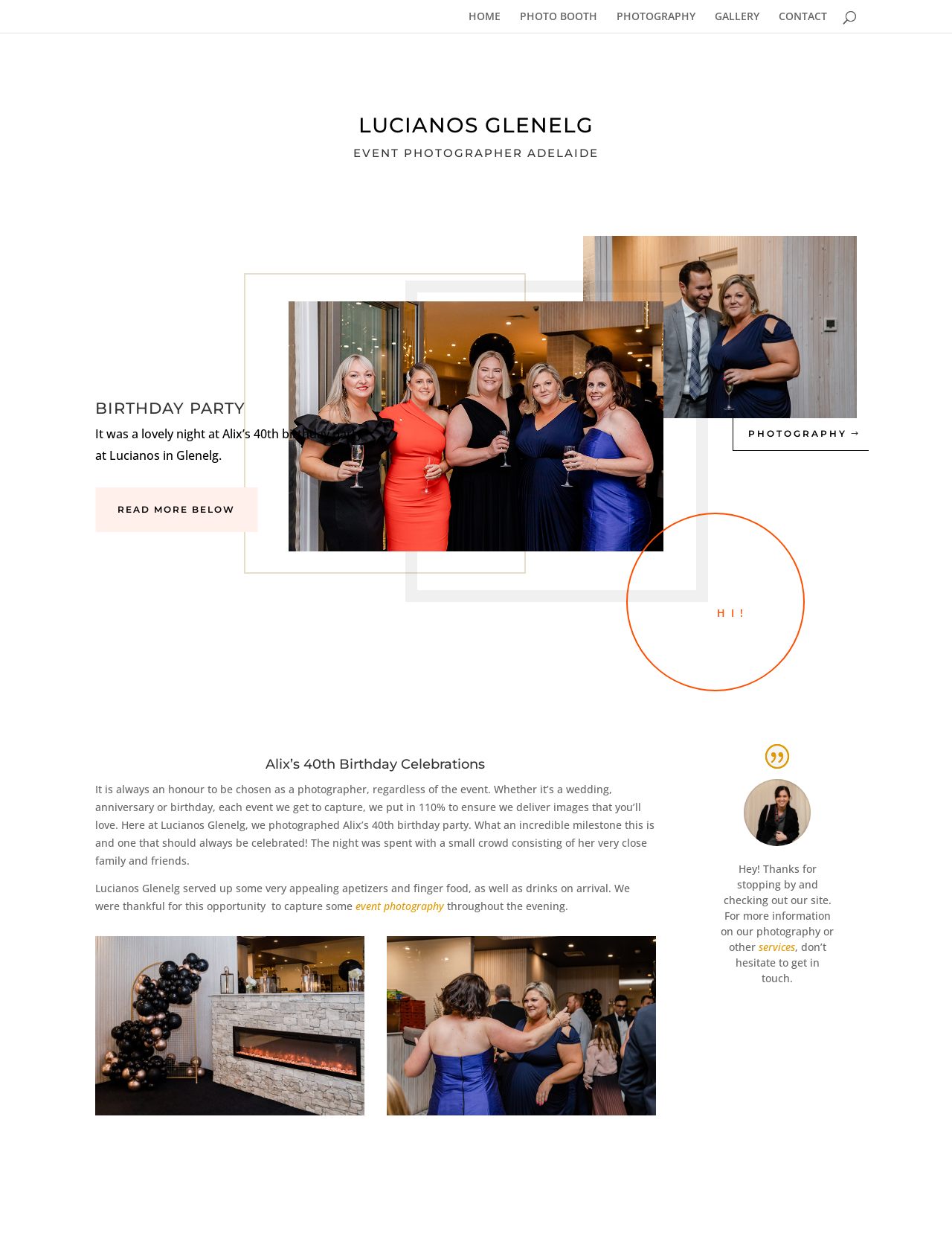Please locate the clickable area by providing the bounding box coordinates to follow this instruction: "Click HOME".

[0.492, 0.009, 0.526, 0.027]